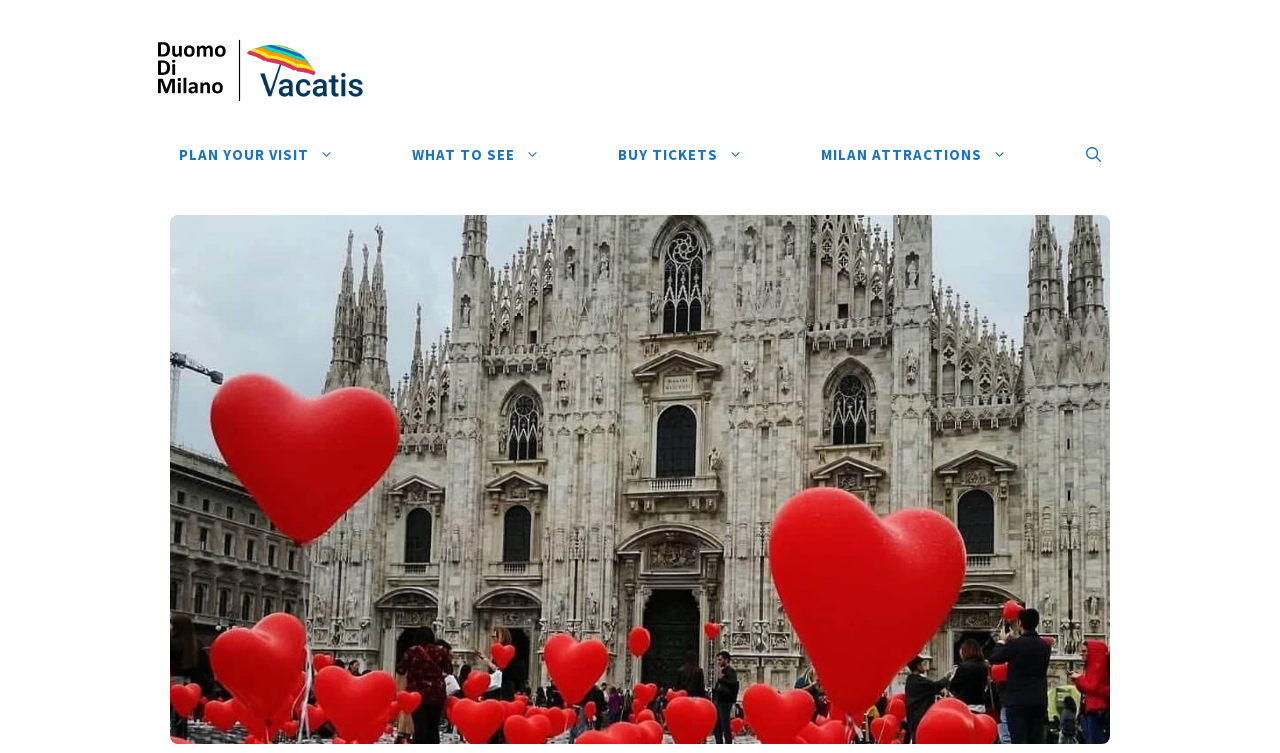What is the occasion being celebrated on this webpage?
Answer with a single word or phrase by referring to the visual content.

Valentine's Day